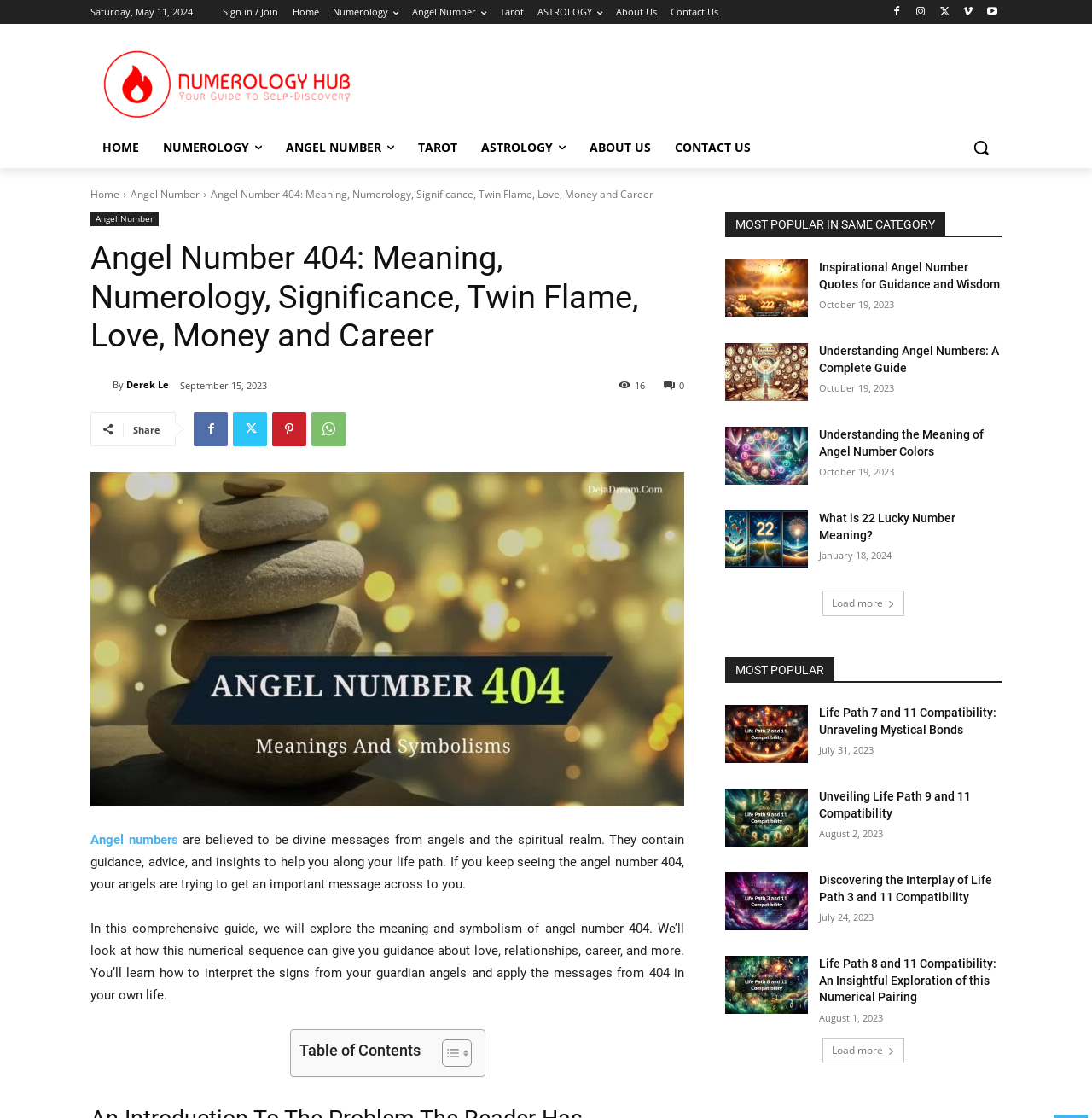Locate the bounding box coordinates of the area you need to click to fulfill this instruction: 'Search for something'. The coordinates must be in the form of four float numbers ranging from 0 to 1: [left, top, right, bottom].

[0.88, 0.114, 0.917, 0.15]